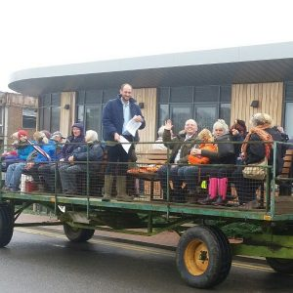Provide a one-word or short-phrase answer to the question:
Is the atmosphere in the image festive?

Yes